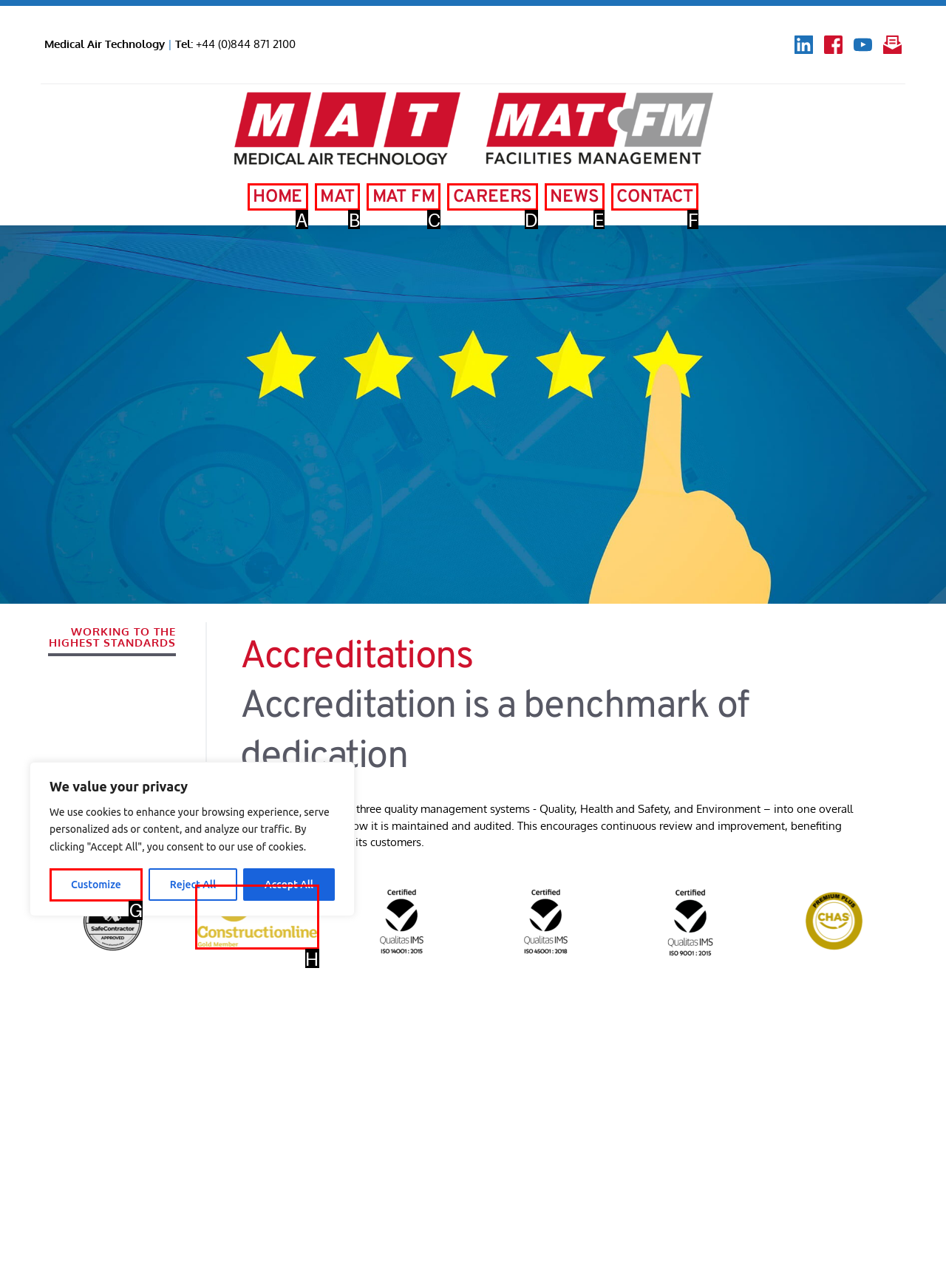Indicate which lettered UI element to click to fulfill the following task: Click the 'Constructionline logo' image
Provide the letter of the correct option.

H